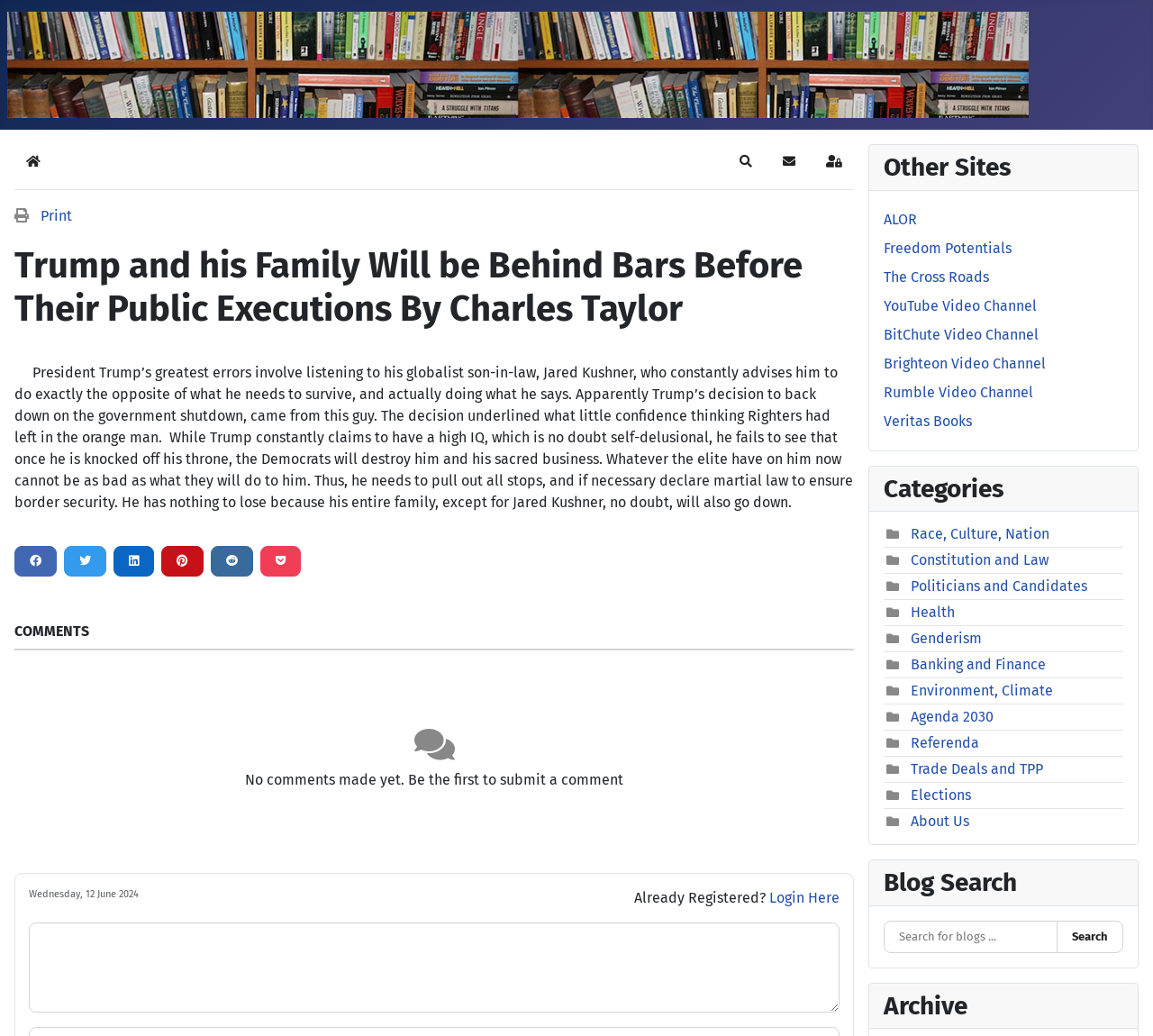Predict the bounding box coordinates for the UI element described as: "Agenda 2030". The coordinates should be four float numbers between 0 and 1, presented as [left, top, right, bottom].

[0.79, 0.684, 0.862, 0.7]